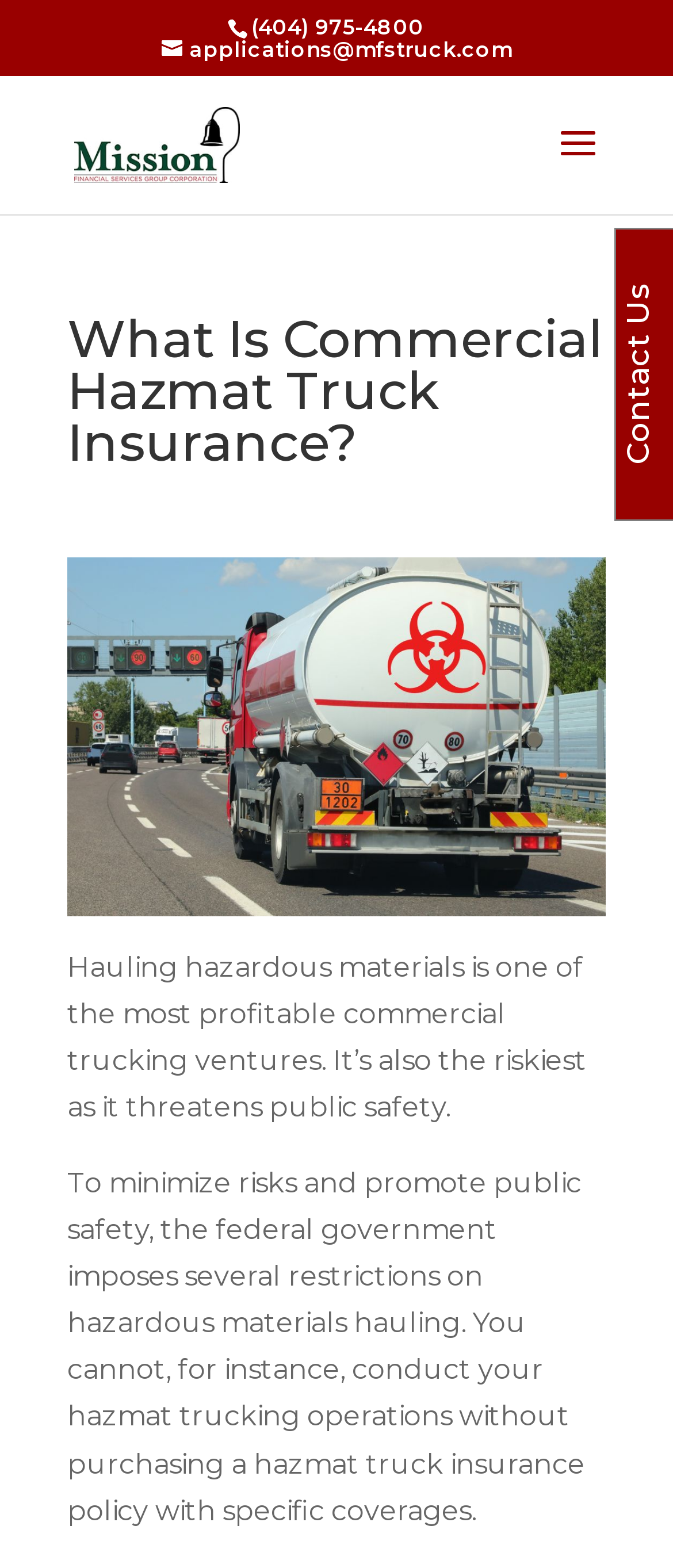Please answer the following question using a single word or phrase: 
Why is hazmat truck insurance required?

to promote public safety